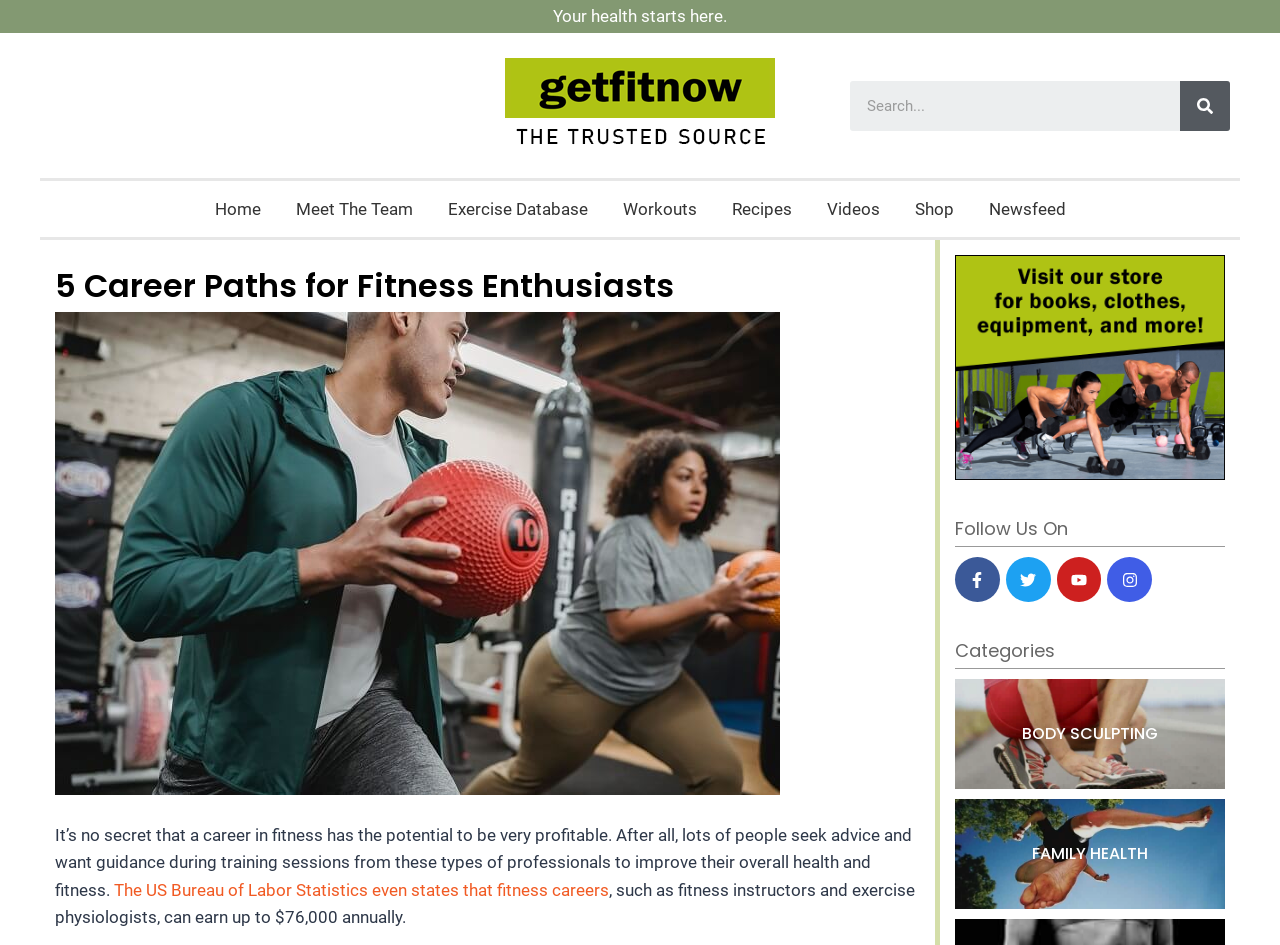Create a detailed summary of the webpage's content and design.

The webpage appears to be a fitness-related website, with a prominent heading "5 Career Paths for Fitness Enthusiasts" at the top. Below this heading, there is a brief introduction to the potential profitability of a career in fitness, citing the US Bureau of Labor Statistics.

On the top-left corner, there is a static text "Your health starts here." Next to it, there is an empty link and a search bar with a search button, accompanied by a small image. 

The top navigation menu consists of 9 links: Home, Meet The Team, Exercise Database, Workouts, Recipes, Videos, Shop, and Newsfeed, arranged horizontally from left to right.

The main content of the webpage is divided into two sections. On the left side, there is a block of text discussing the potential of a career in fitness. On the right side, there are three sections: "Follow Us On" with links to Facebook, Twitter, Youtube, and Instagram, each accompanied by a small image; "Categories" with two links, "BODY SCULPTING" and "FAMILY HEALTH"; and an empty link.

At the bottom of the page, there is no visible content.